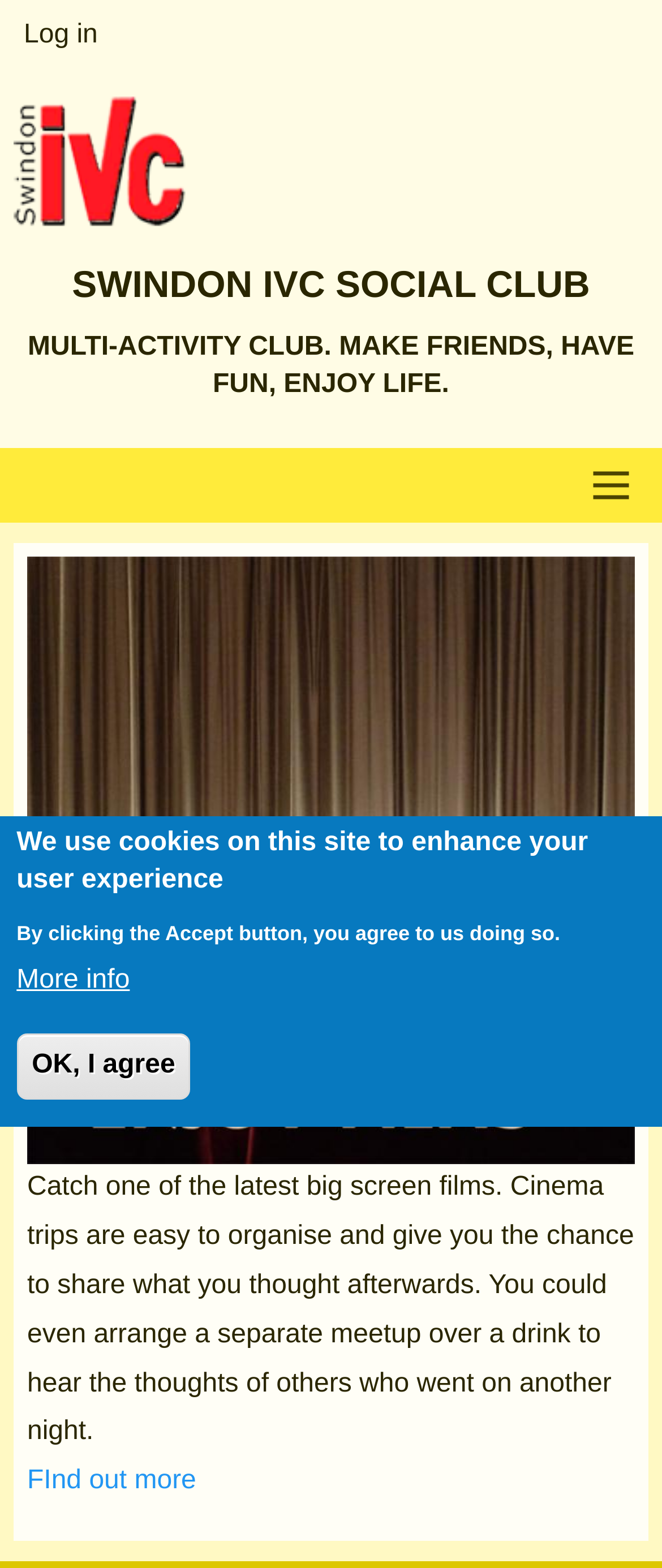Determine the main headline from the webpage and extract its text.

SWINDON IVC SOCIAL CLUB